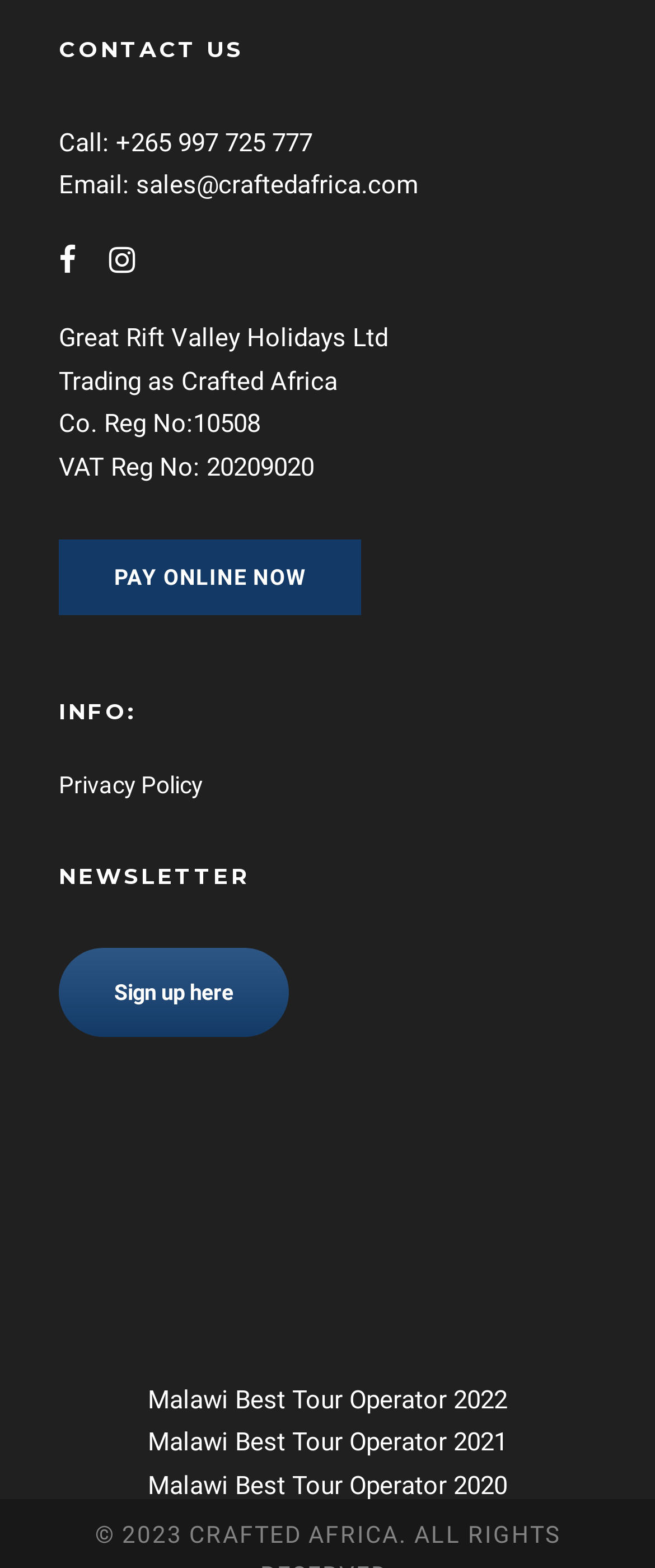Locate the bounding box coordinates of the element that should be clicked to fulfill the instruction: "Pay online now".

[0.09, 0.344, 0.552, 0.393]